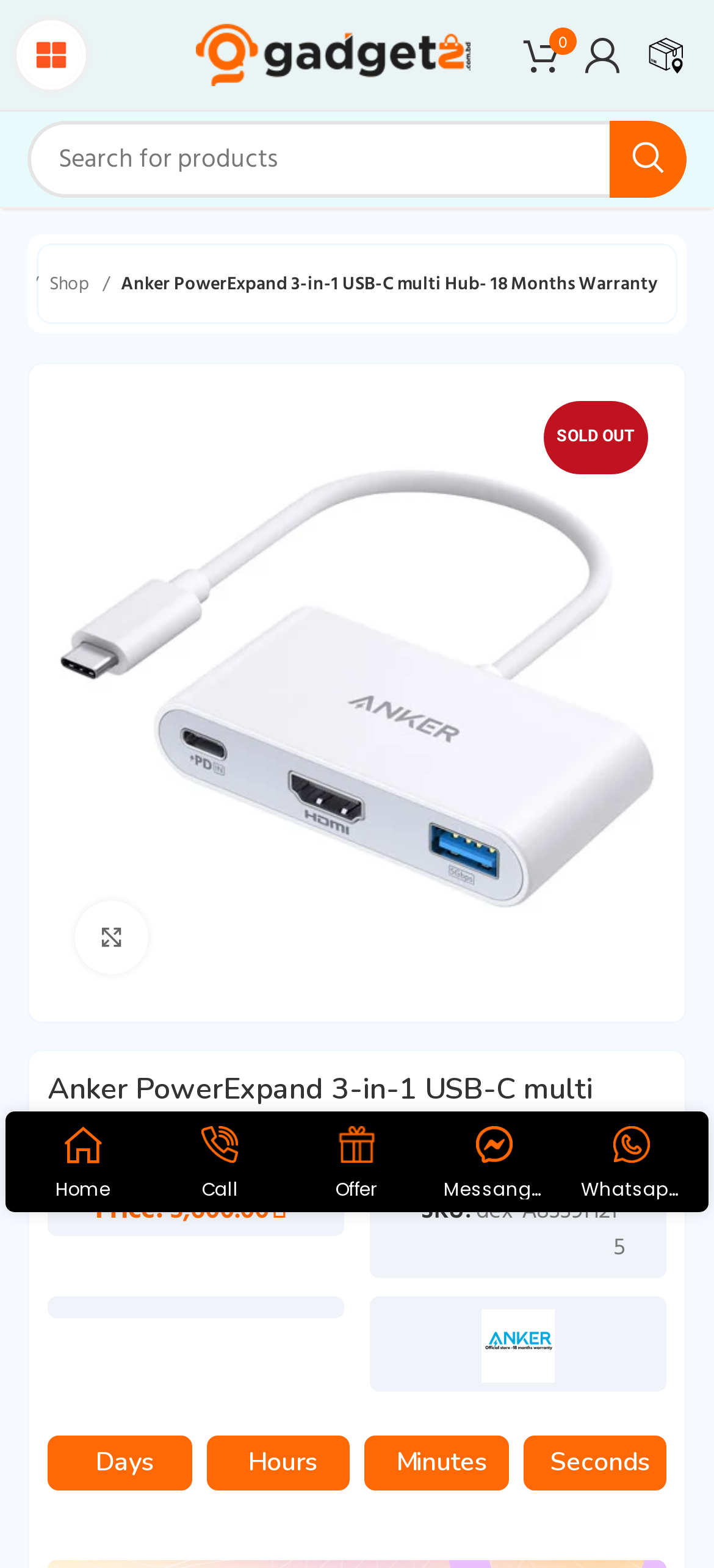Based on the element description, predict the bounding box coordinates (top-left x, top-left y, bottom-right x, bottom-right y) for the UI element in the screenshot: alt="Track Order"

[0.905, 0.022, 0.962, 0.047]